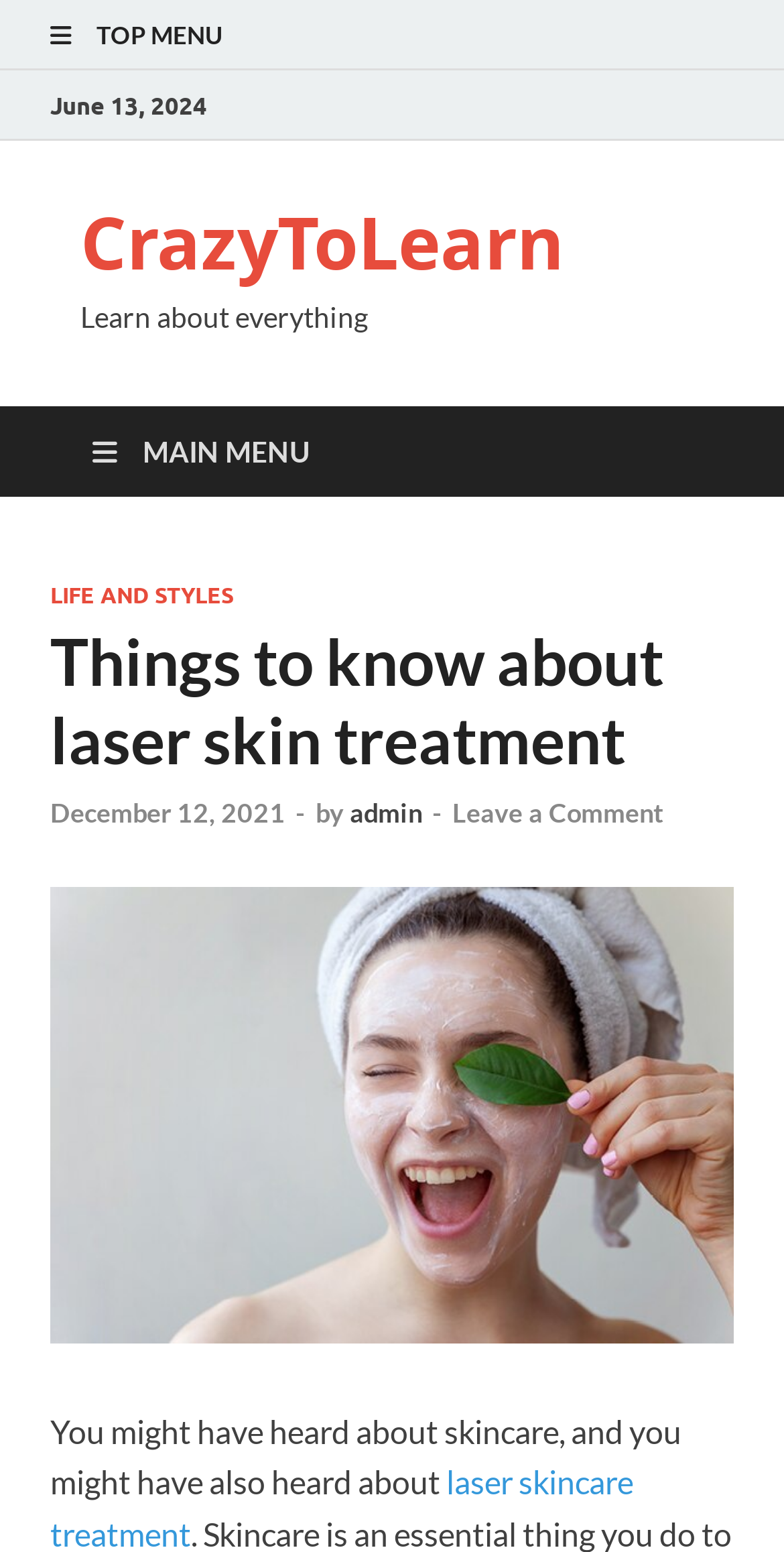Find the bounding box of the UI element described as: "December 12, 2021December 20, 2021". The bounding box coordinates should be given as four float values between 0 and 1, i.e., [left, top, right, bottom].

[0.064, 0.513, 0.364, 0.533]